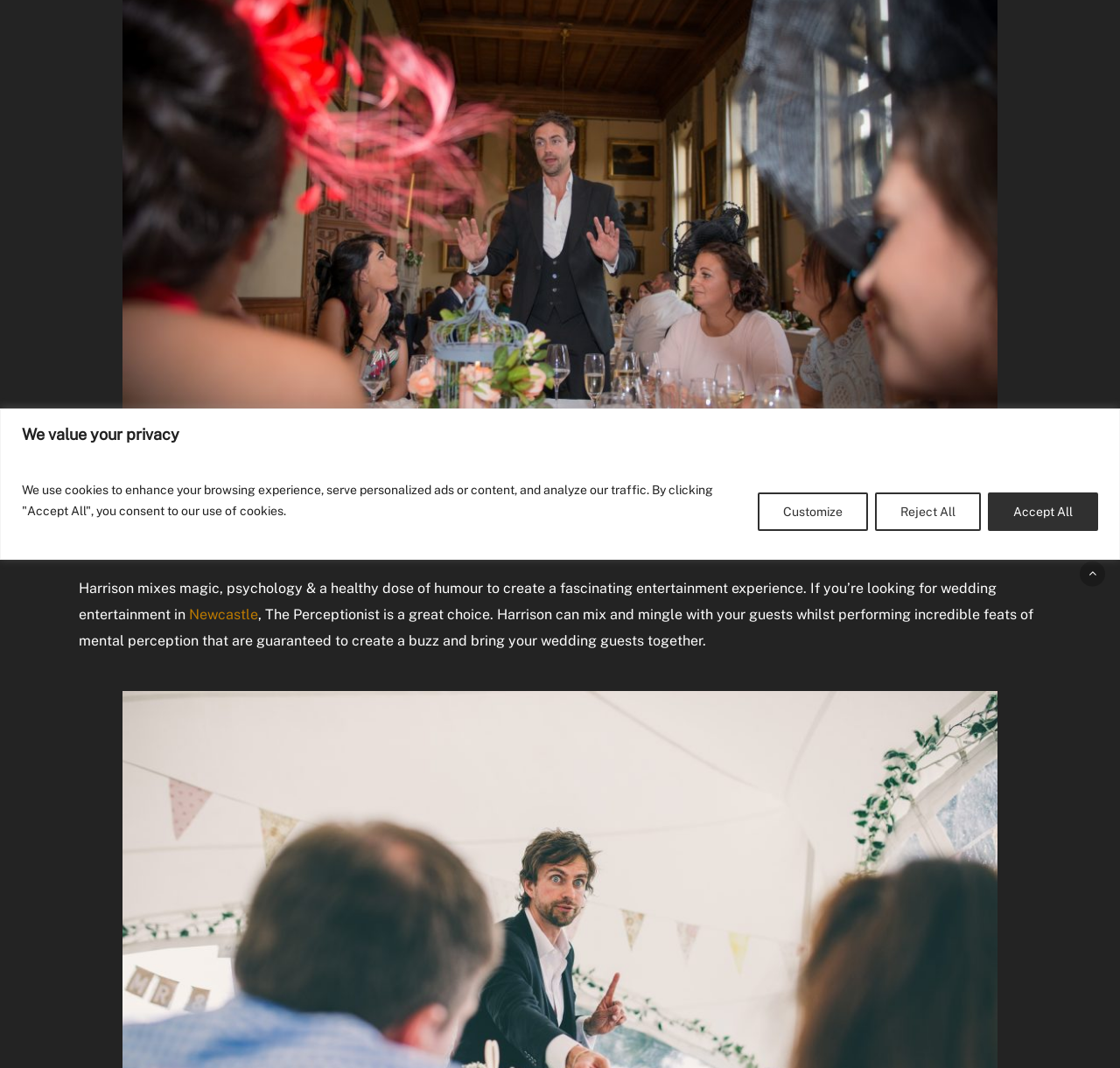Given the element description, predict the bounding box coordinates in the format (top-left x, top-left y, bottom-right x, bottom-right y), using floating point numbers between 0 and 1: Reject All

[0.781, 0.461, 0.876, 0.497]